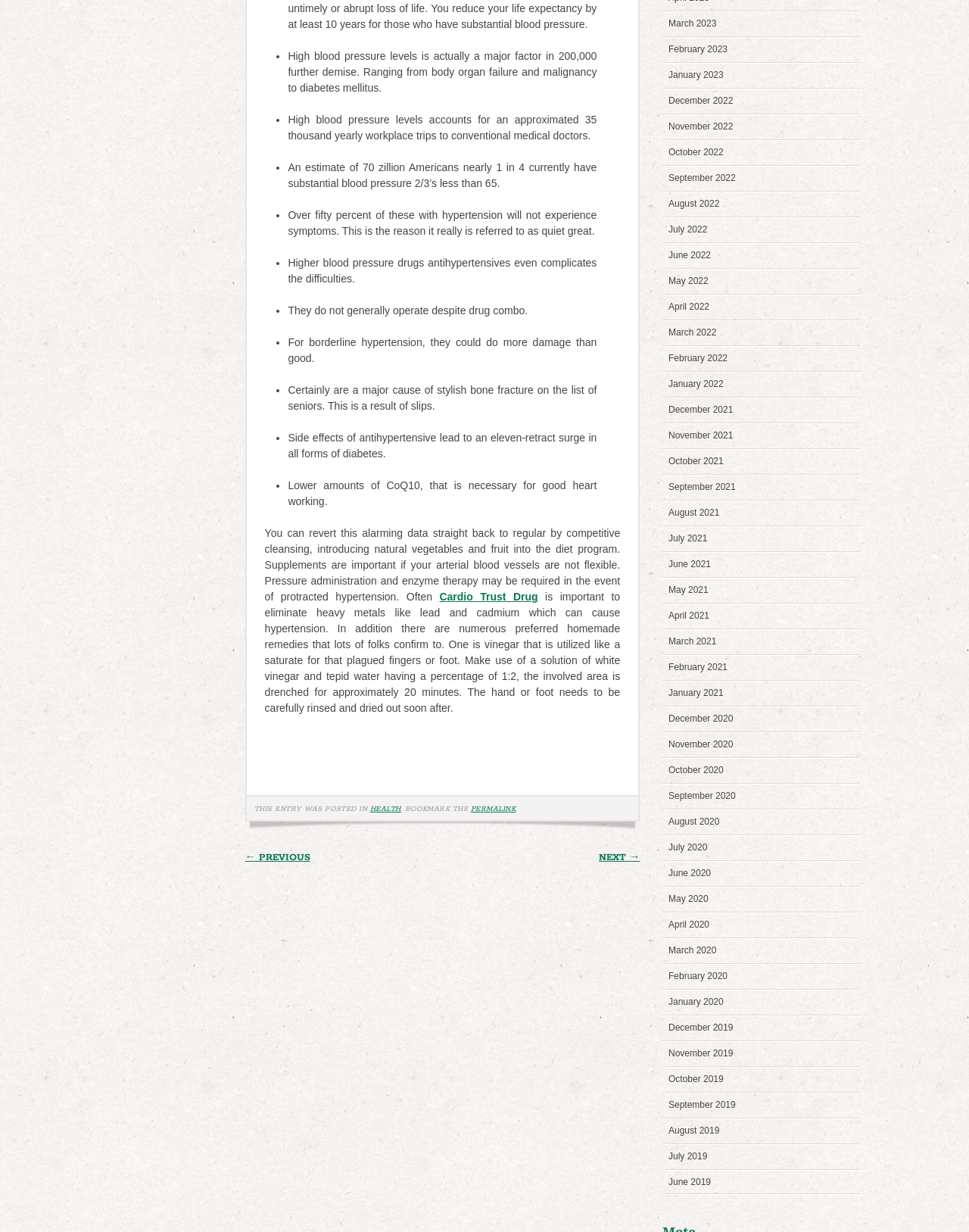Calculate the bounding box coordinates of the UI element given the description: "Next →".

[0.618, 0.691, 0.66, 0.701]